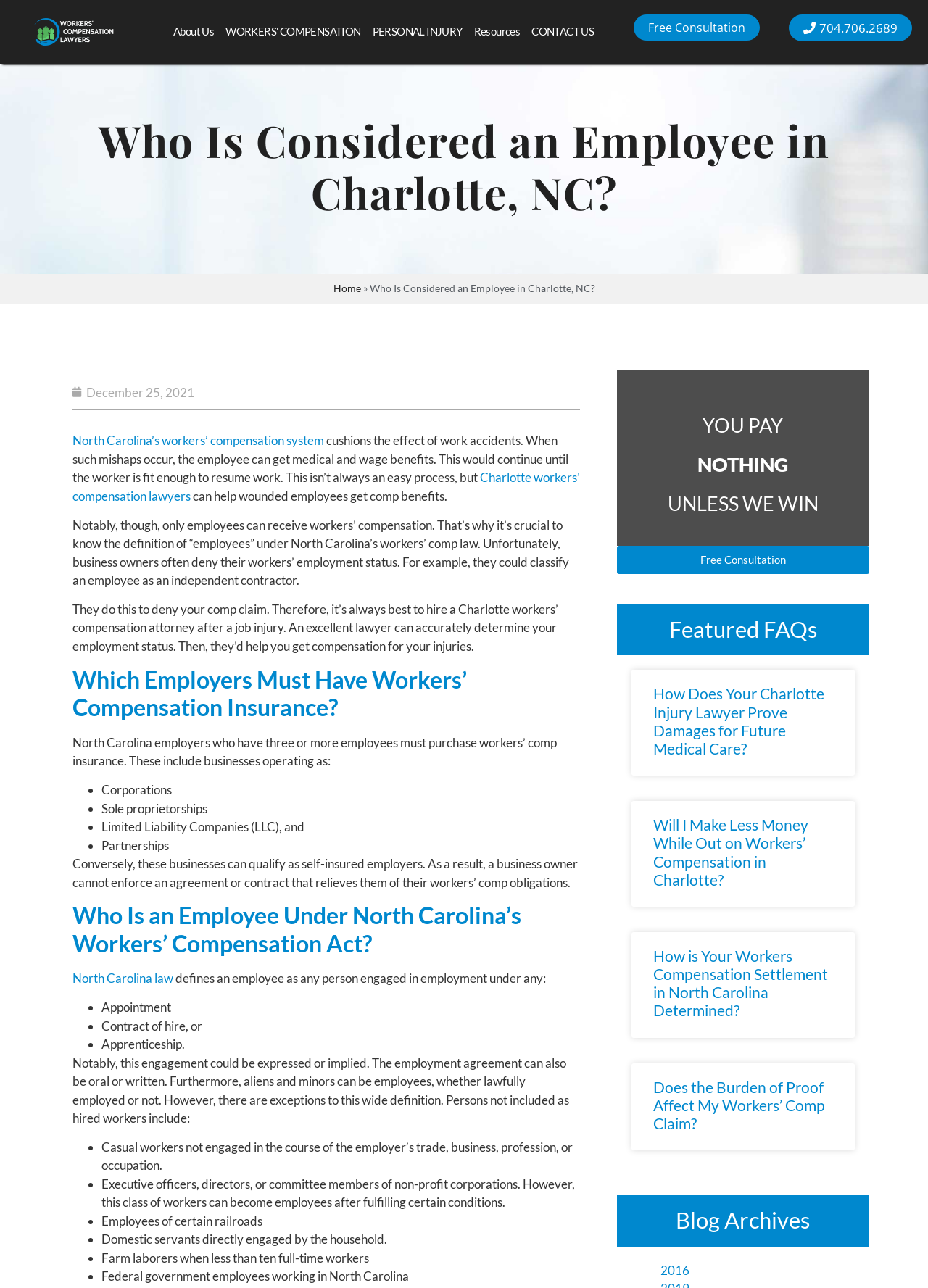Can you provide the bounding box coordinates for the element that should be clicked to implement the instruction: "Click on the link to learn about network marketing"?

None